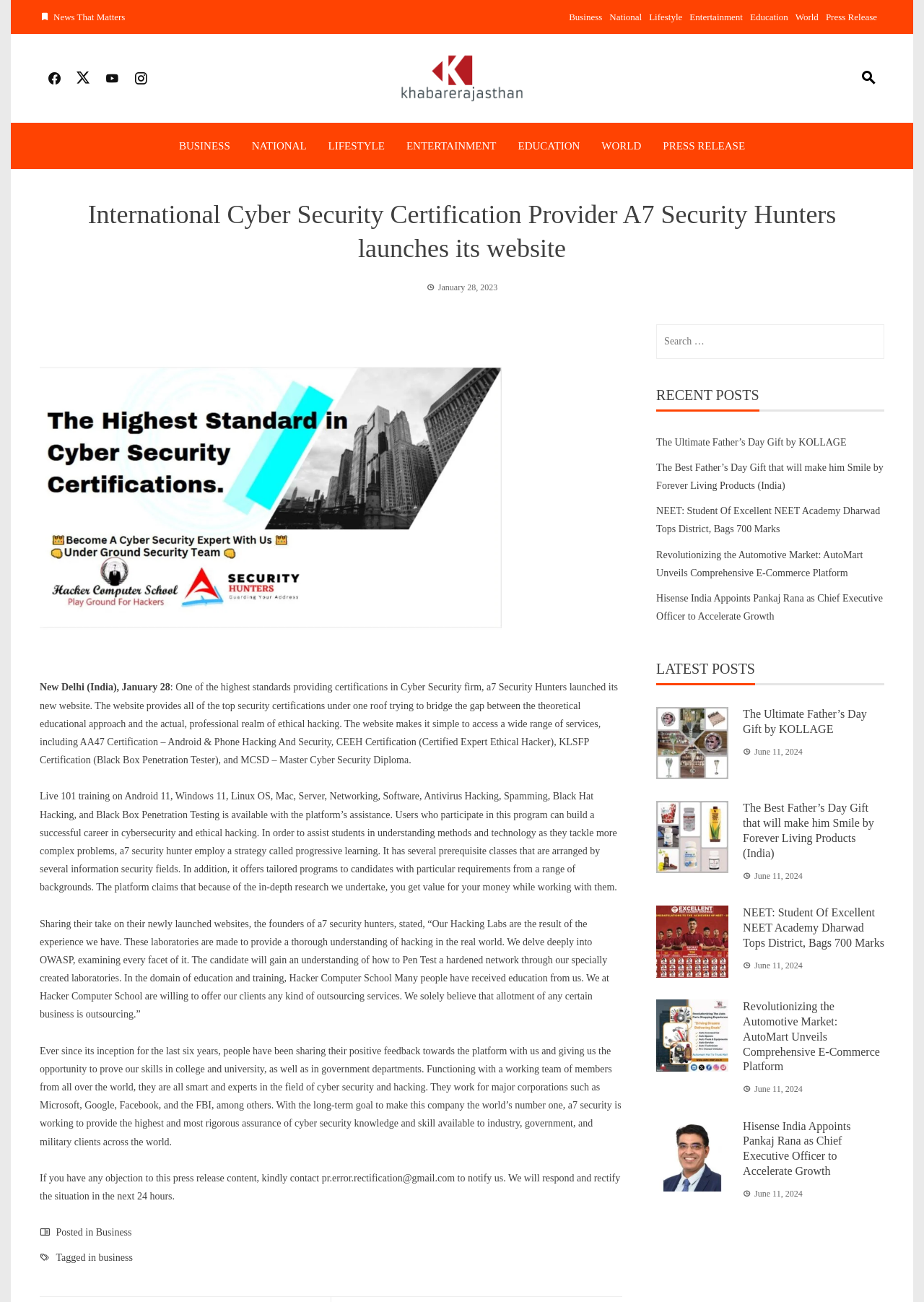What is the name of the laboratory provided by A7 Security Hunters for hands-on experience in hacking?
From the image, provide a succinct answer in one word or a short phrase.

Hacking Labs